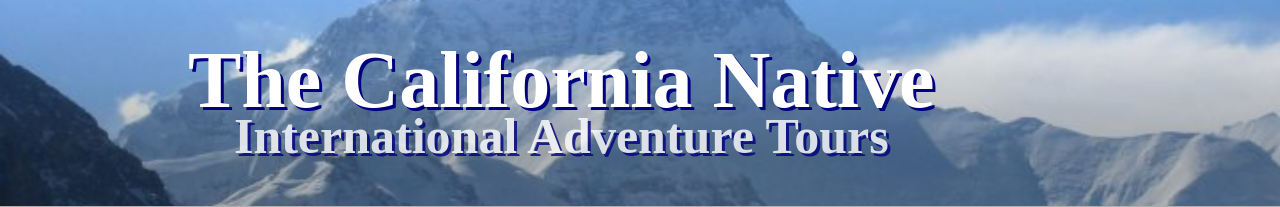What is the theme of the company's business?
Using the image, respond with a single word or phrase.

International adventure tours